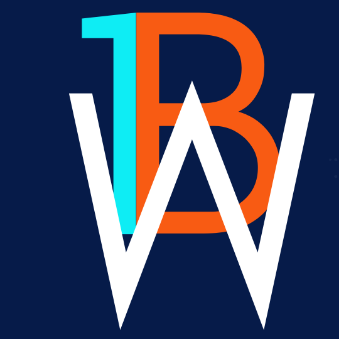Give a comprehensive caption for the image.

The image prominently features a modern logo for "1 BIG WEB Design Firm." The logo showcases the initials "1B" in bold, distinct colors: a vibrant cyan for the number "1," and a bright orange for the letter "B." These elements are creatively interwoven with the letters "W" and "D" in a striking white, representing "WEB Design." The background is a deep navy blue, which contrasts sharply with the bright colors of the logo, enhancing its visual appeal. This logo embodies a contemporary and dynamic identity, reflecting the firm's focus on web design and digital marketing services, aimed at optimizing online presence for local businesses.